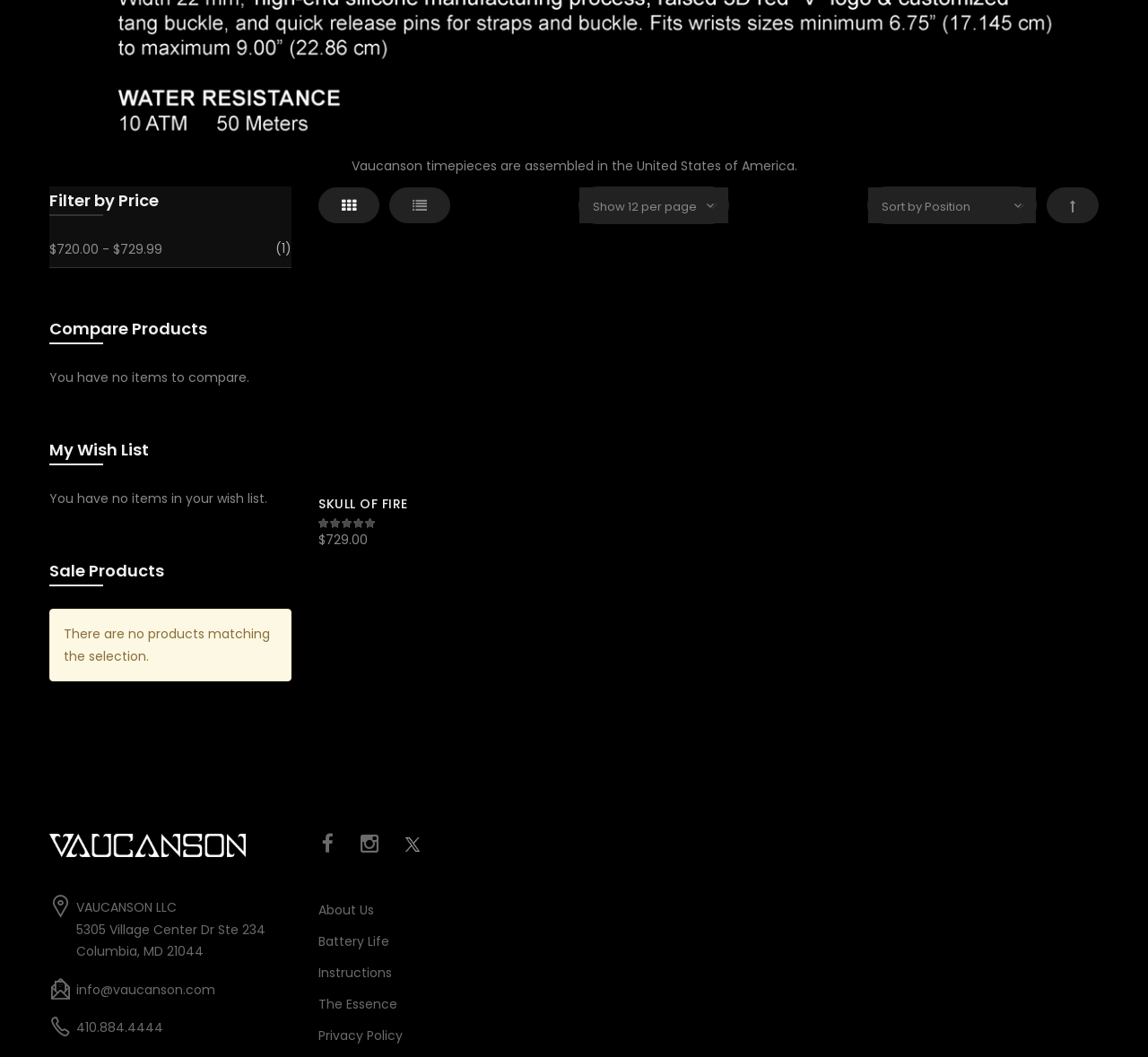Pinpoint the bounding box coordinates of the element that must be clicked to accomplish the following instruction: "Click on the 'Filter by Price' tab". The coordinates should be in the format of four float numbers between 0 and 1, i.e., [left, top, right, bottom].

[0.043, 0.176, 0.254, 0.204]